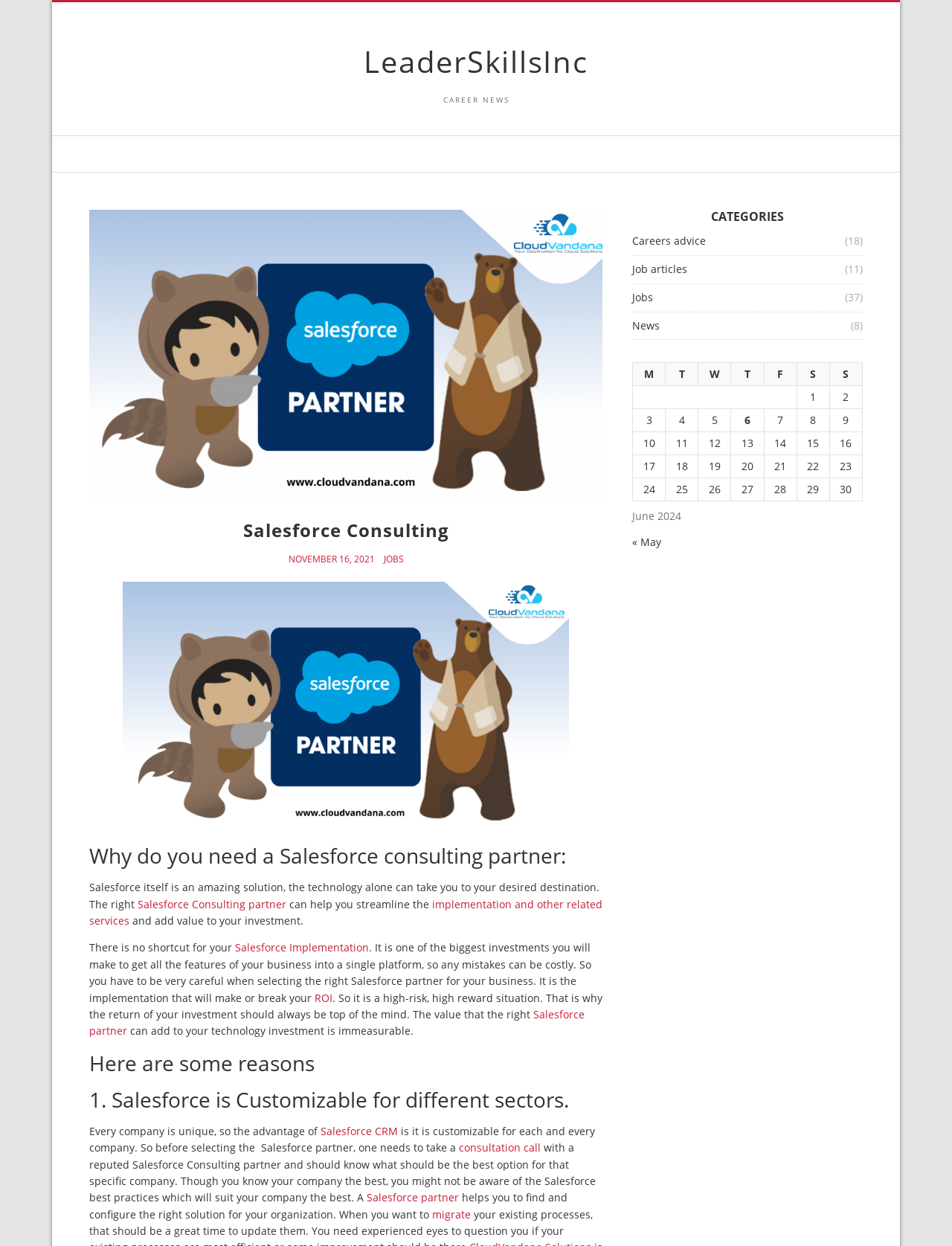Please locate the bounding box coordinates of the element that should be clicked to achieve the given instruction: "Read the 'Why do you need a Salesforce consulting partner:' heading".

[0.094, 0.677, 0.633, 0.697]